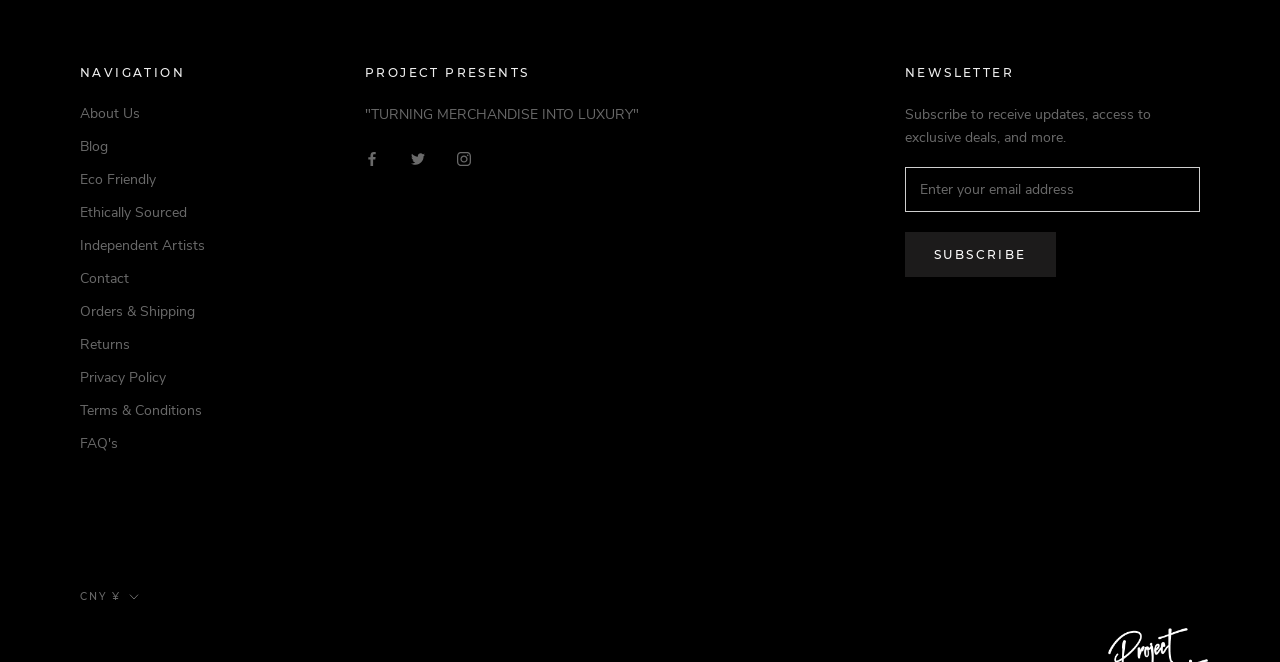Please study the image and answer the question comprehensively:
How can users stay updated with exclusive deals?

The webpage has a section titled 'NEWSLETTER' where users can enter their email address and subscribe to receive updates, access to exclusive deals, and more.